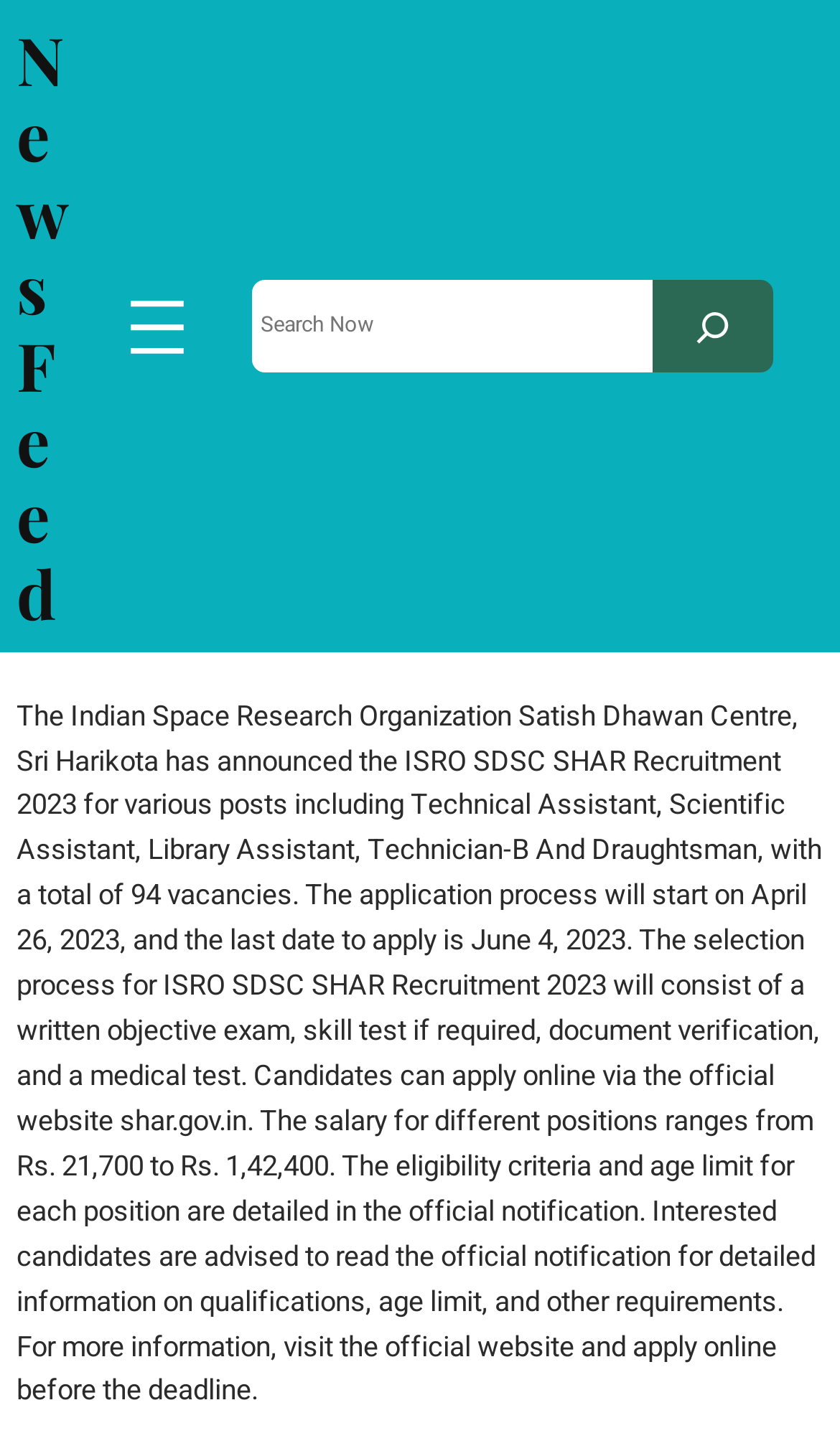What is the salary range for different positions?
Use the information from the screenshot to give a comprehensive response to the question.

The salary range can be found in the paragraph of text on the webpage, which states 'The salary for different positions ranges from Rs. 21,700 to Rs. 1,42,400.'